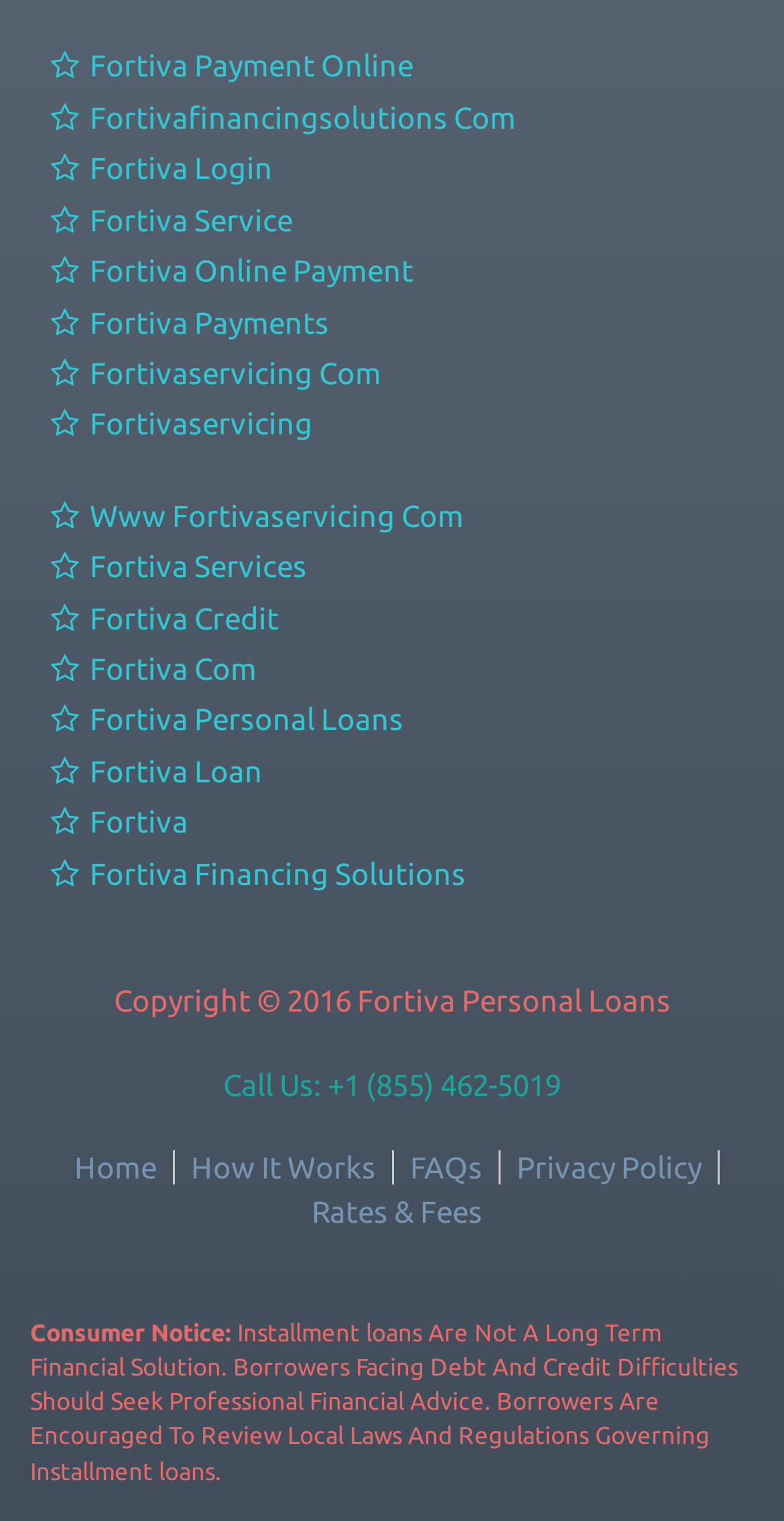Analyze the image and give a detailed response to the question:
What is the year of copyright mentioned on the webpage?

The static text element with ID 86 mentions 'Copyright © 2016', indicating that the webpage or its content is copyrighted as of 2016.